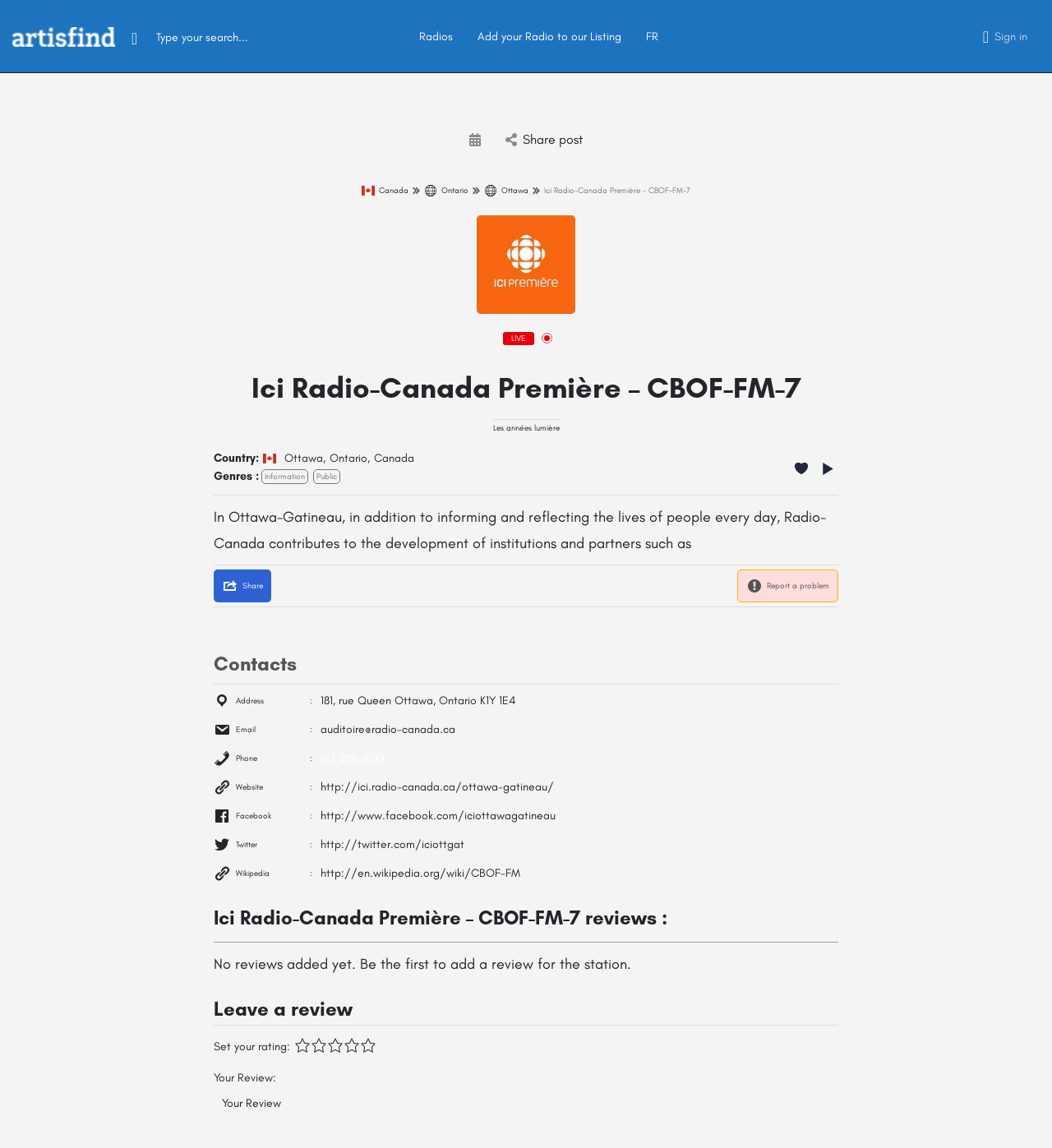Provide a thorough and detailed response to the question by examining the image: 
What is the phone number of the radio station?

The phone number of the radio station can be found in the 'Contacts' section of the webpage, under the 'Phone' label, which is located in the middle of the webpage.